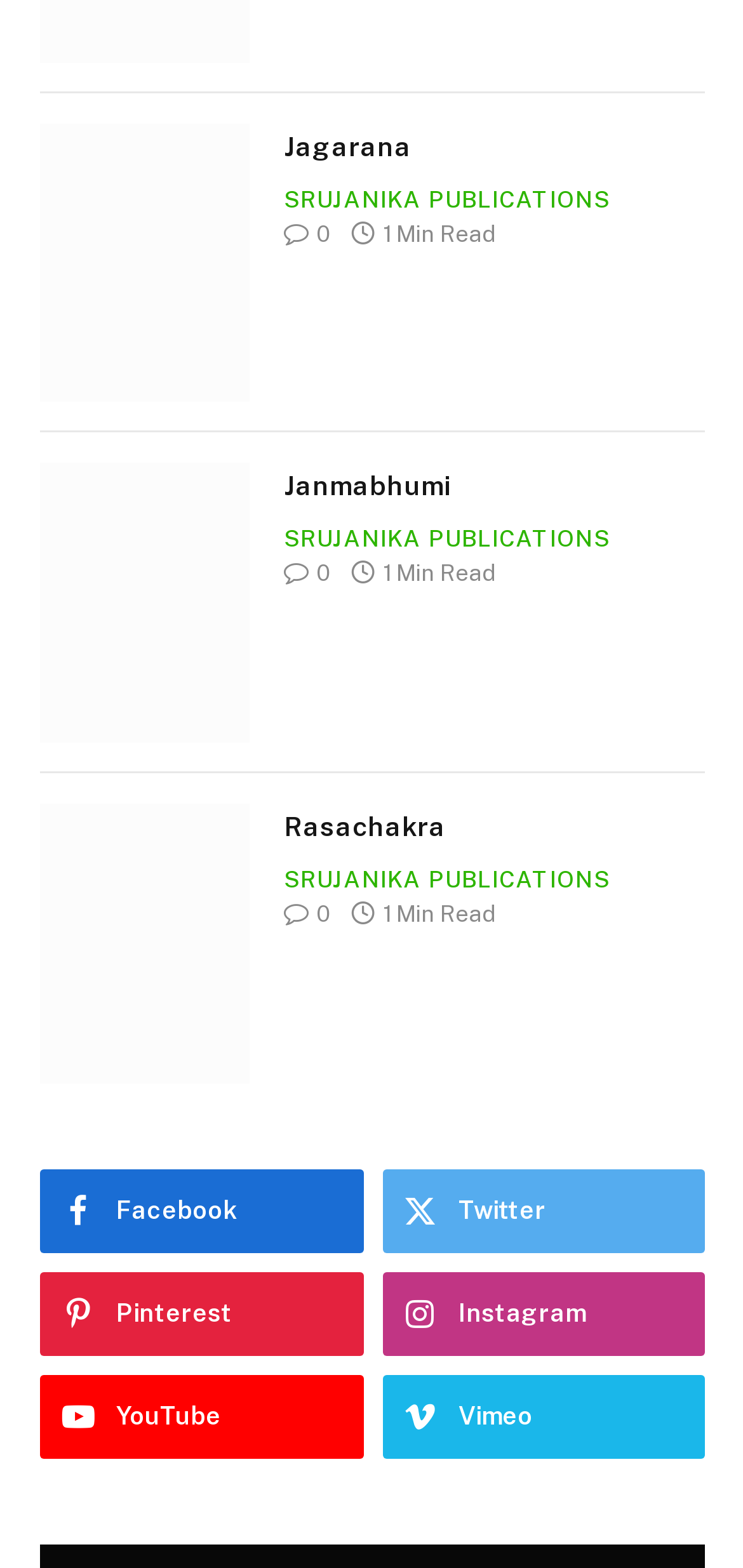Find the bounding box coordinates for the area that must be clicked to perform this action: "Read Rasa-Chakra article".

[0.054, 0.512, 0.336, 0.691]